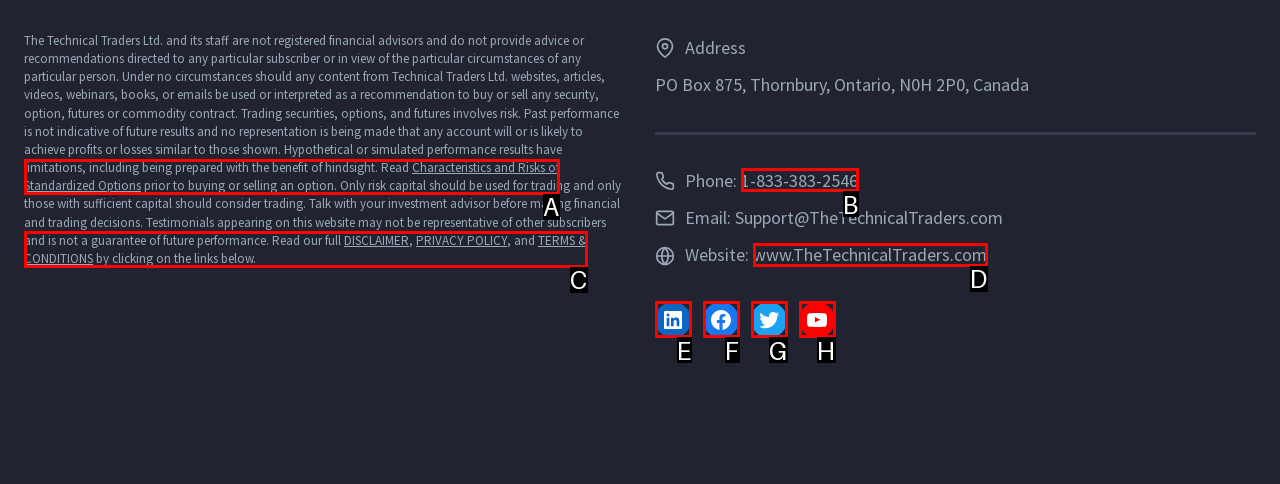Tell me which option best matches this description: TERMS & CONDITIONS
Answer with the letter of the matching option directly from the given choices.

C